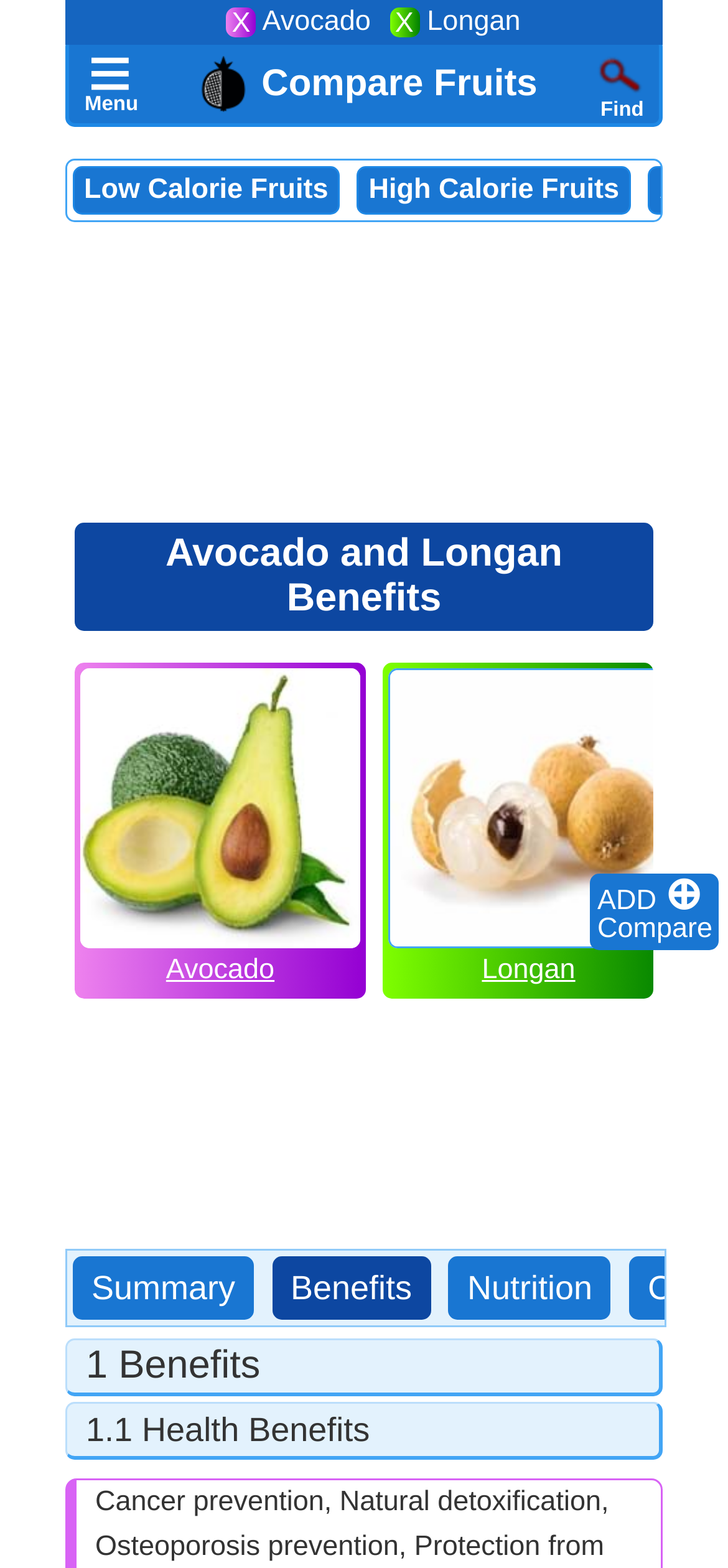Show the bounding box coordinates for the HTML element described as: "parent_node: Find alt="Search icon"".

[0.813, 0.03, 0.89, 0.065]